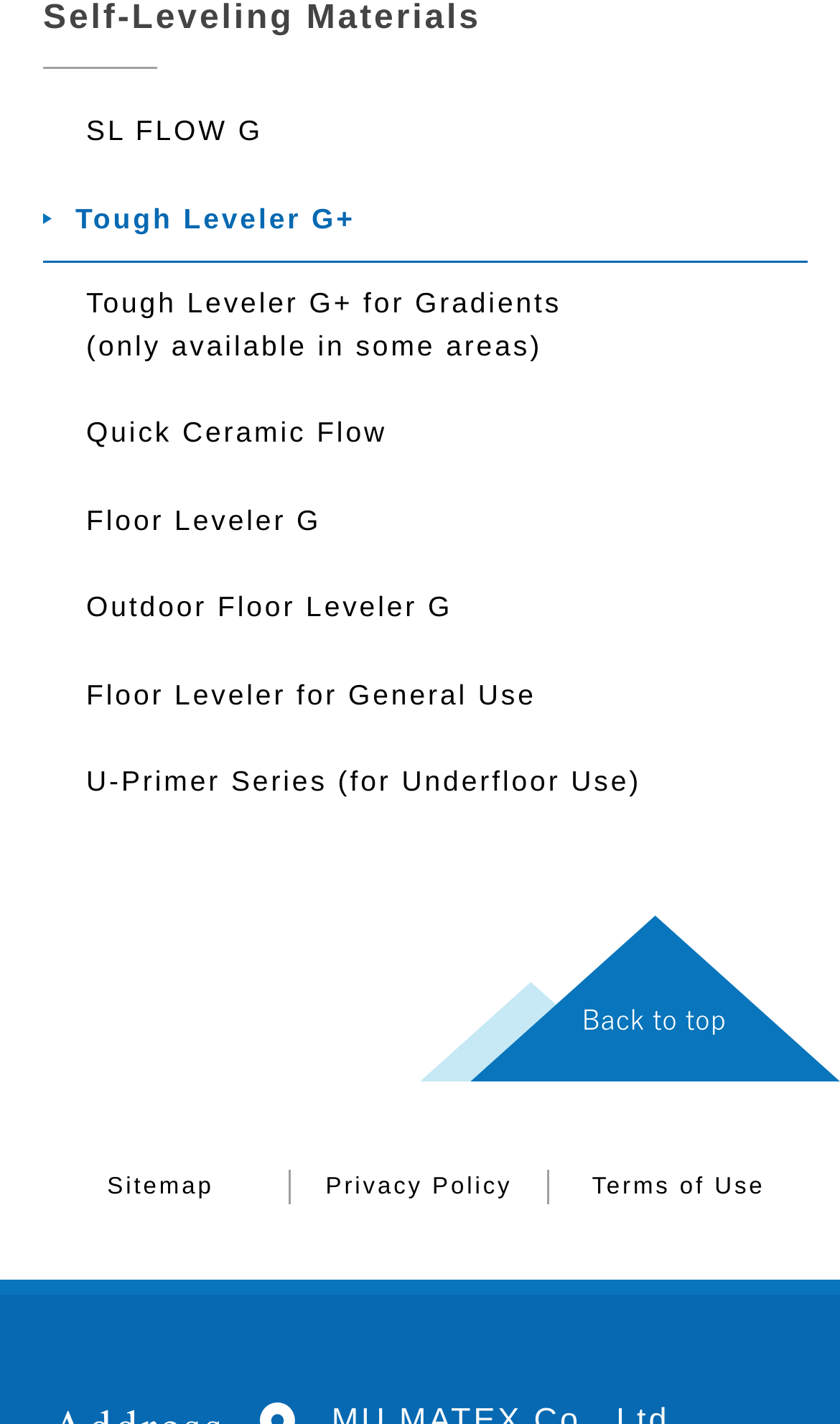Respond with a single word or phrase for the following question: 
What is the purpose of the 'Back to top' button?

To scroll to the top of the page